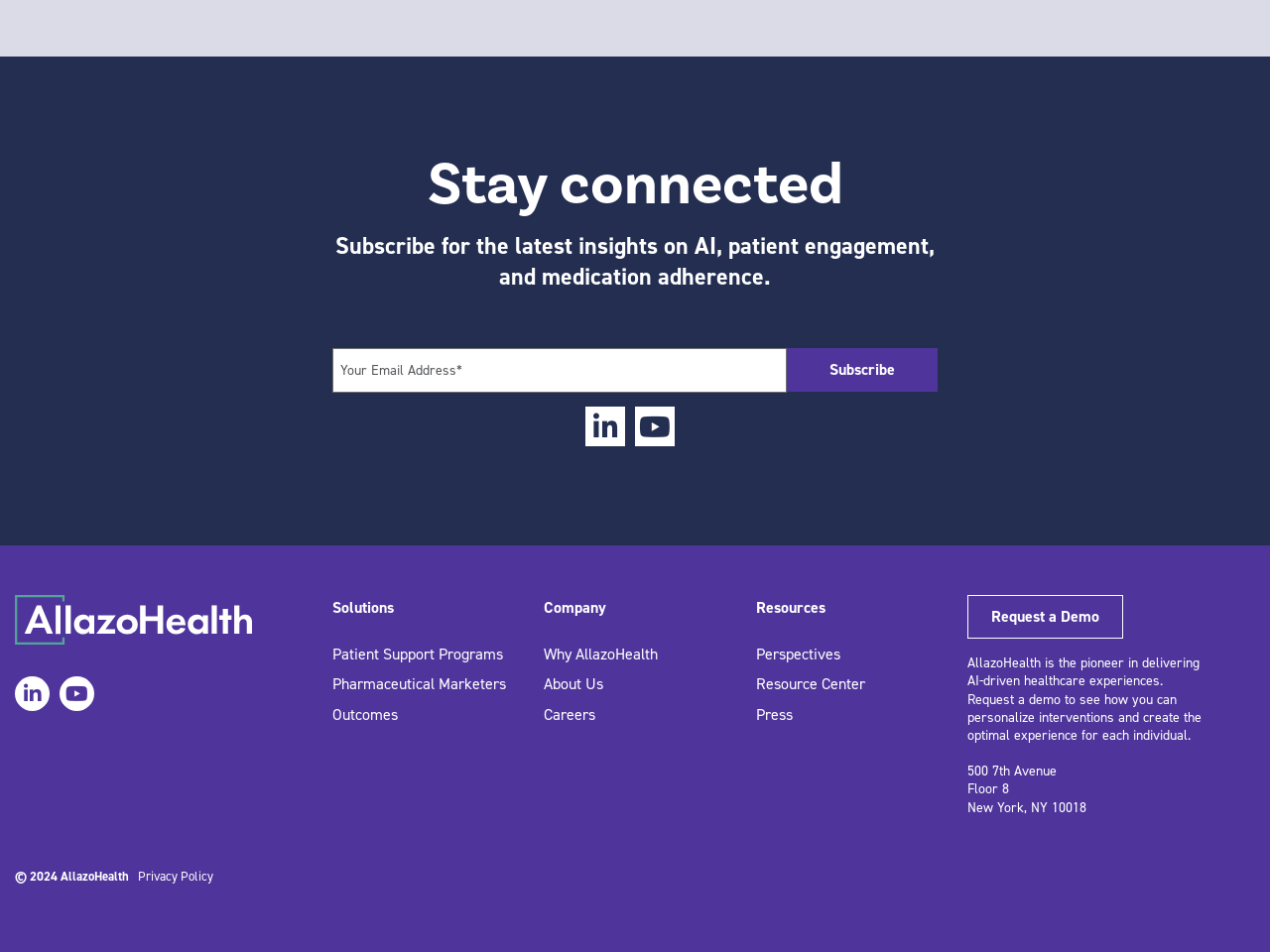Determine the bounding box coordinates in the format (top-left x, top-left y, bottom-right x, bottom-right y). Ensure all values are floating point numbers between 0 and 1. Identify the bounding box of the UI element described by: name="email" placeholder="Your Email Address*"

[0.262, 0.366, 0.619, 0.413]